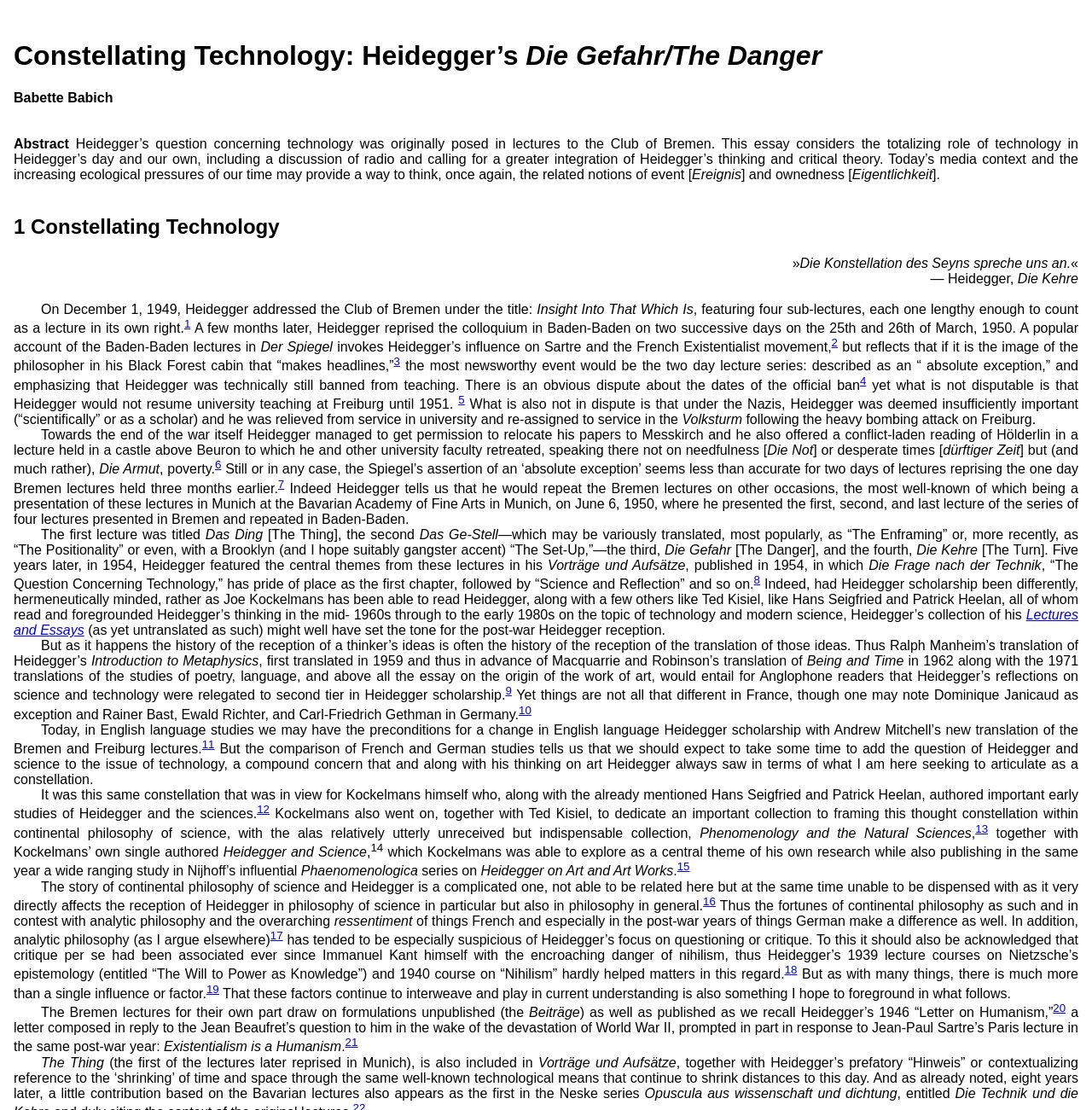Please give a short response to the question using one word or a phrase:
What is the title of the paper?

Constellating Technology: Heidegger’s Die Gefahr/The Danger